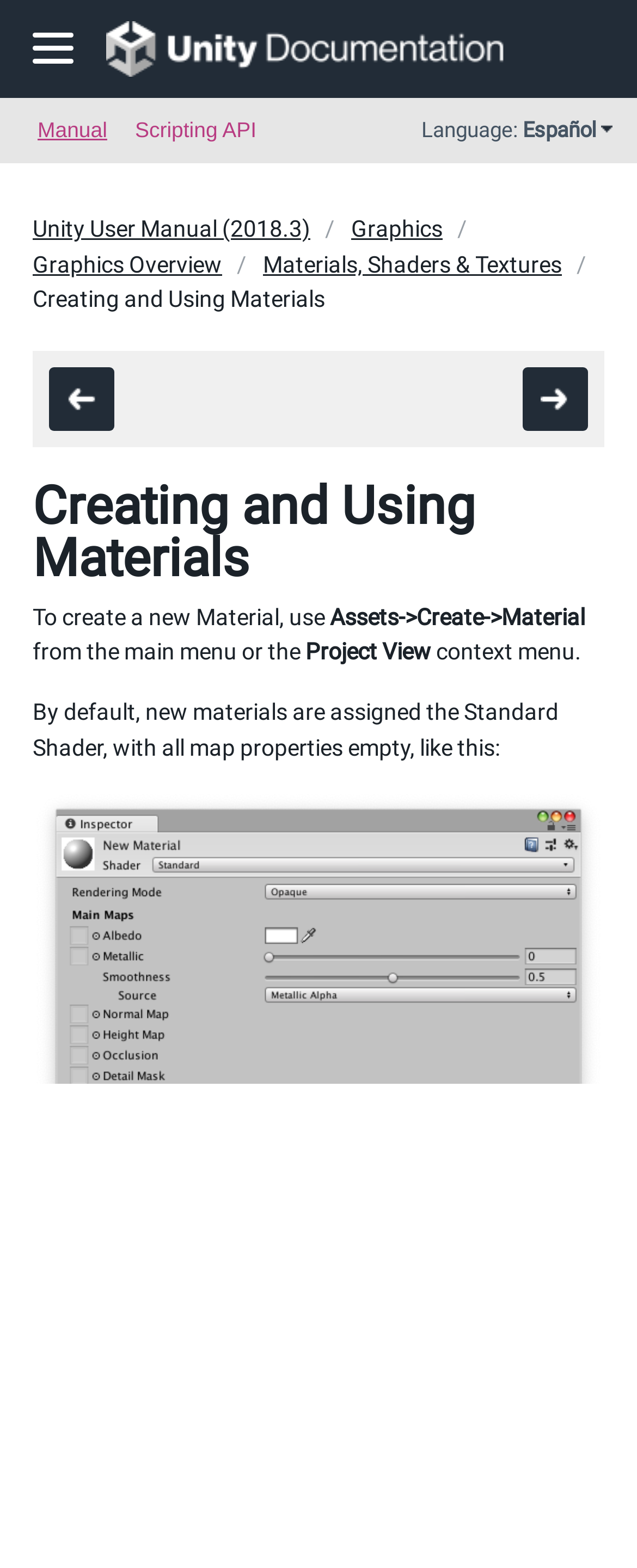Describe every aspect of the webpage in a detailed manner.

The webpage is about creating and using materials in Unity, a game development platform. At the top, there is a navigation menu with links to "Manual", "Scripting API", and other Unity-related topics. To the right of the navigation menu, there is a language selection dropdown with "Español" as an option.

Below the navigation menu, there is a section with links to specific Unity manual topics, including "Unity User Manual (2018.3)", "Graphics", "Graphics Overview", and "Materials, Shaders & Textures". The main content of the page is headed by a title "Creating and Using Materials" and is divided into several paragraphs.

The first paragraph explains how to create a new material, stating that users should use "Assets->Create->Material" from the main menu or the Project View context menu. The text is broken down into several lines, with each line describing a part of the process.

Further down the page, there is a description of what a new material looks like by default, stating that it is assigned the Standard Shader with all map properties empty.